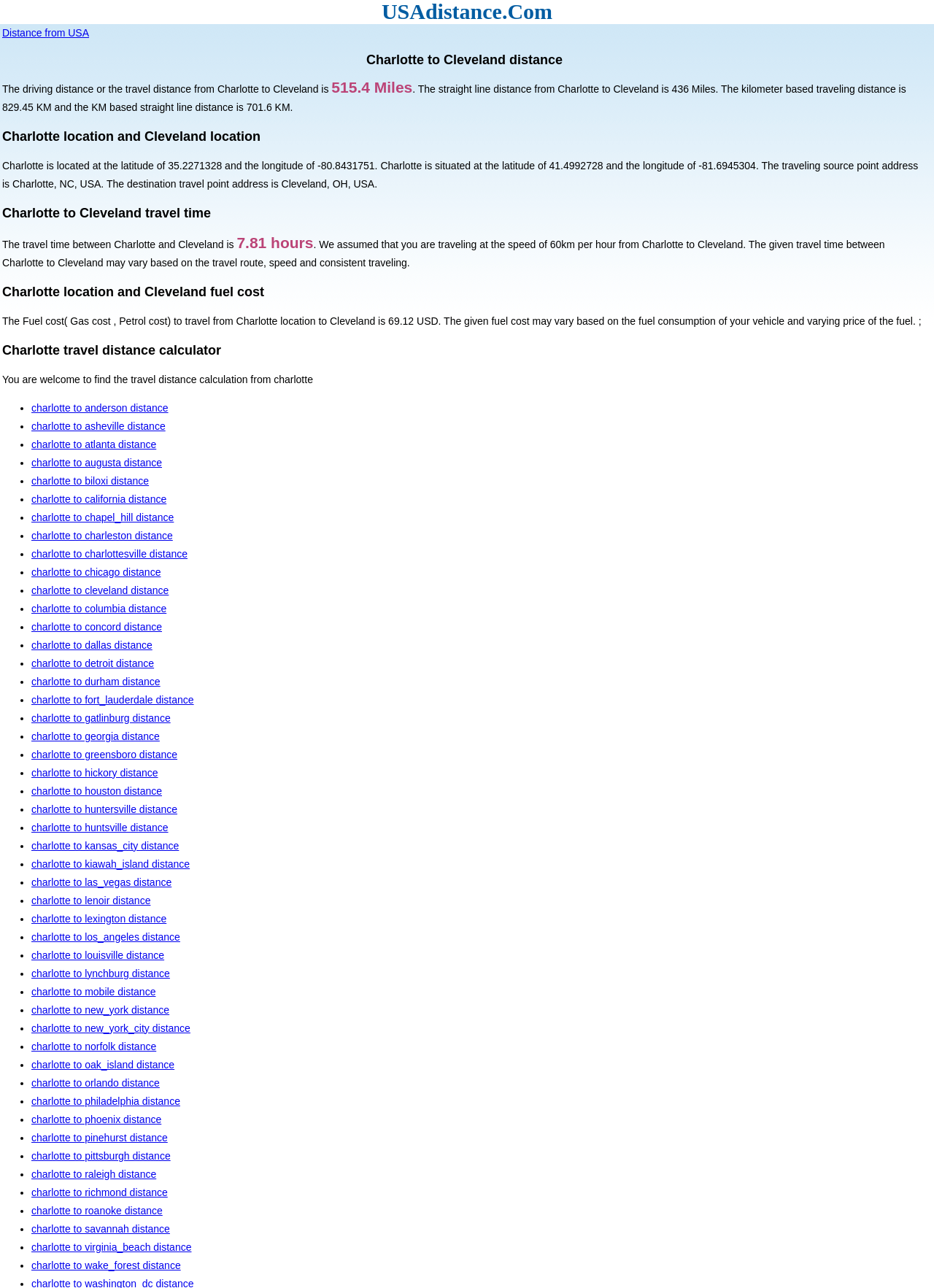Please find the bounding box coordinates of the section that needs to be clicked to achieve this instruction: "View 'Charlotte to Cleveland distance'".

[0.002, 0.04, 0.992, 0.054]